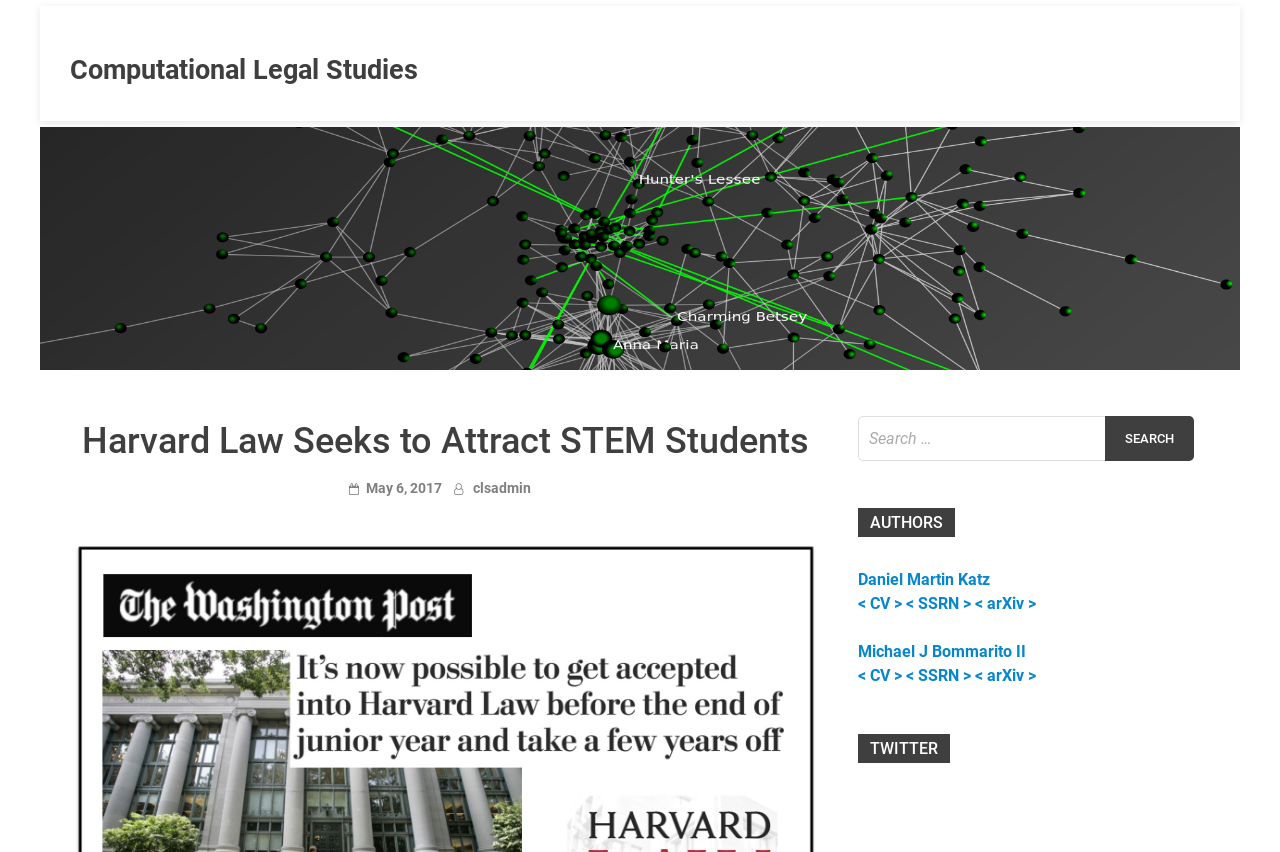Identify the bounding box coordinates of the section to be clicked to complete the task described by the following instruction: "Read the article published on May 6, 2017". The coordinates should be four float numbers between 0 and 1, formatted as [left, top, right, bottom].

[0.286, 0.564, 0.345, 0.582]